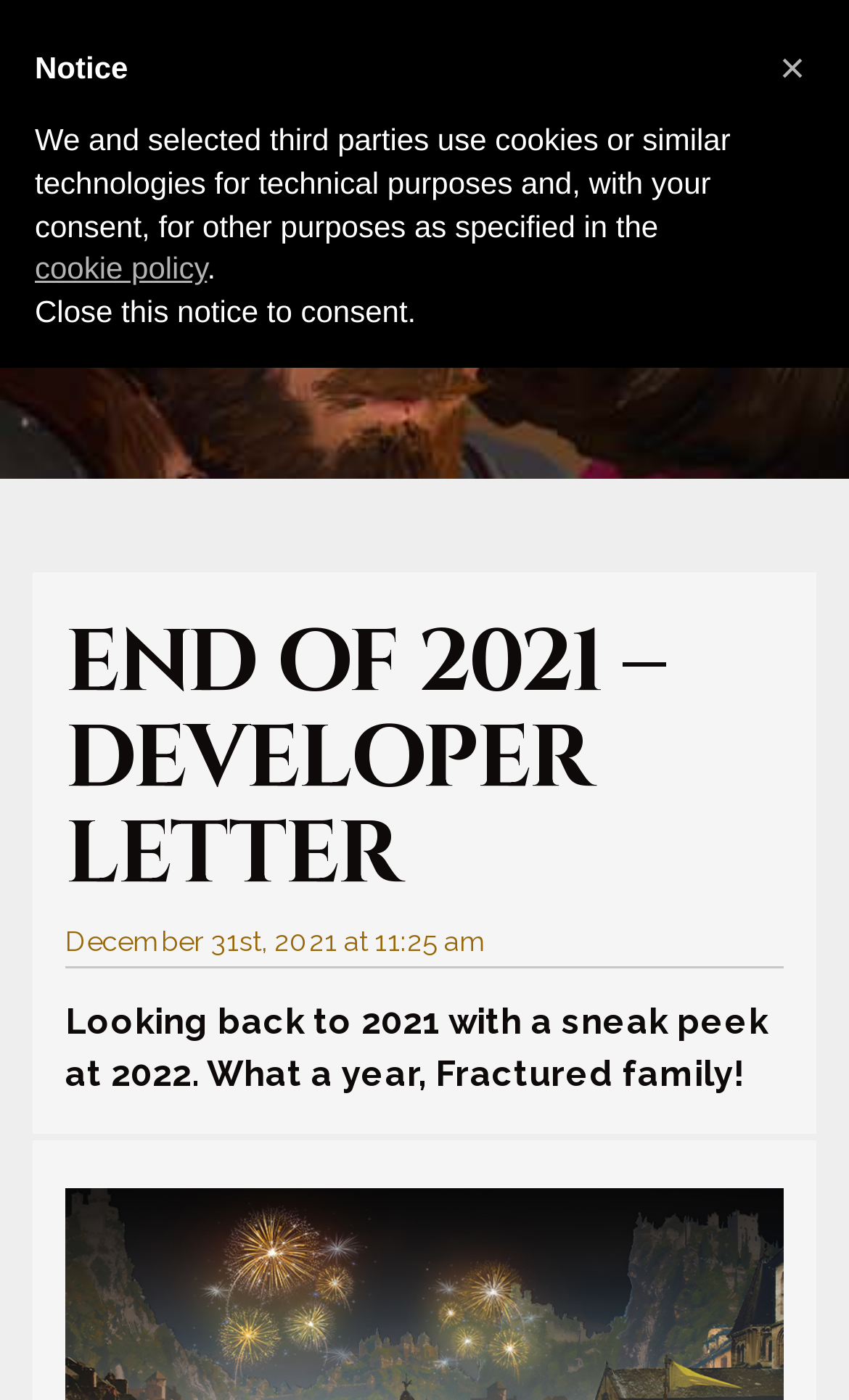Identify the bounding box coordinates of the region that should be clicked to execute the following instruction: "Click the '×' button".

[0.892, 0.025, 0.974, 0.075]